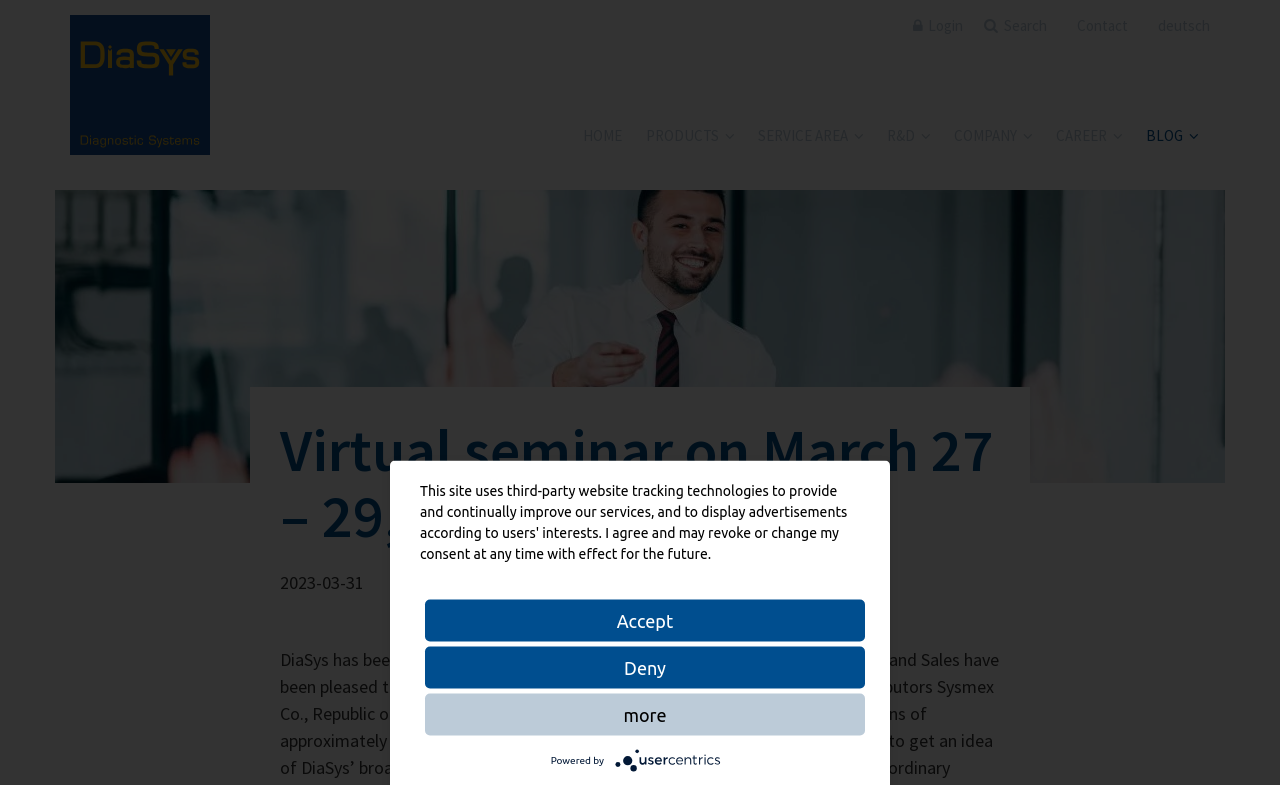Determine the bounding box coordinates of the region I should click to achieve the following instruction: "Click the HOME link". Ensure the bounding box coordinates are four float numbers between 0 and 1, i.e., [left, top, right, bottom].

[0.446, 0.149, 0.495, 0.197]